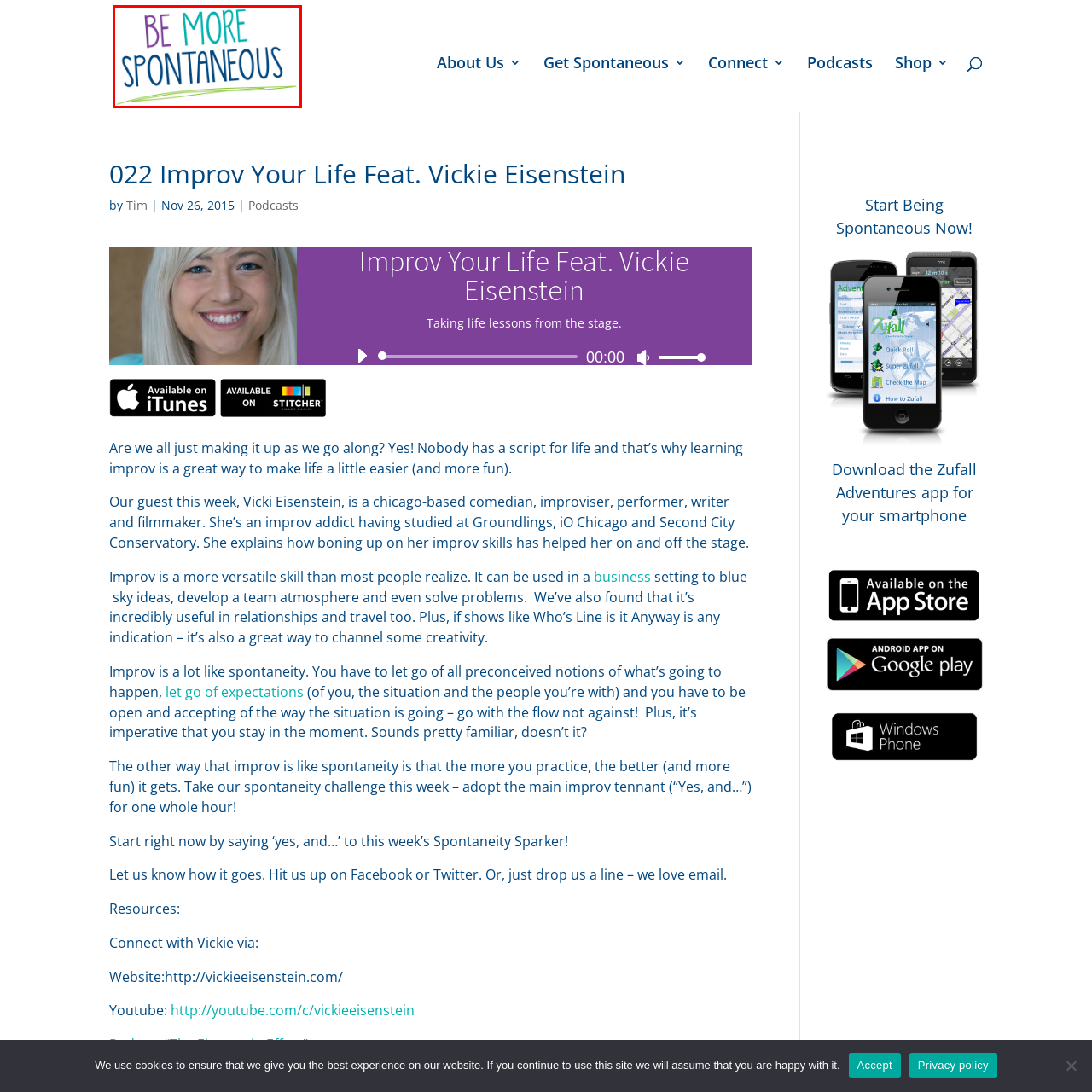Write a detailed description of the image enclosed in the red-bordered box.

The image prominently features the phrase "Be More Spontaneous," with the words styled in a playful and colorful manner. The word "Be" is presented in a vibrant purple, "More" in teal, and "Spontaneous" in a deep blue, reinforcing the energetic and inviting message. Below the text, a green underline adds a touch of liveliness, symbolizing a call to action that encourages individuals to embrace spontaneity in their lives. This imagery is likely associated with the theme of personal growth and the importance of being open to new experiences.